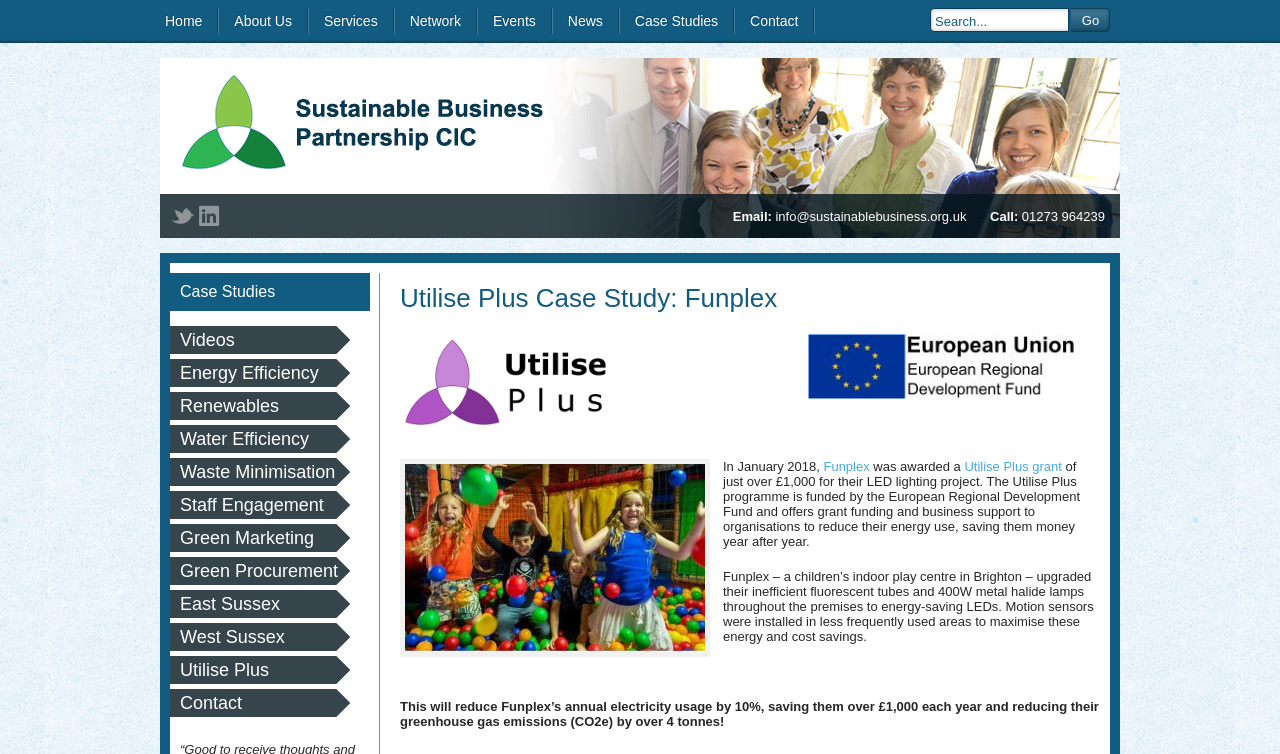What is the name of the case study?
From the details in the image, answer the question comprehensively.

The question is asking for the name of the case study presented on the webpage. By reading the heading 'Utilise Plus Case Study: Funplex' and the content of the webpage, we can determine that the name of the case study is Funplex.